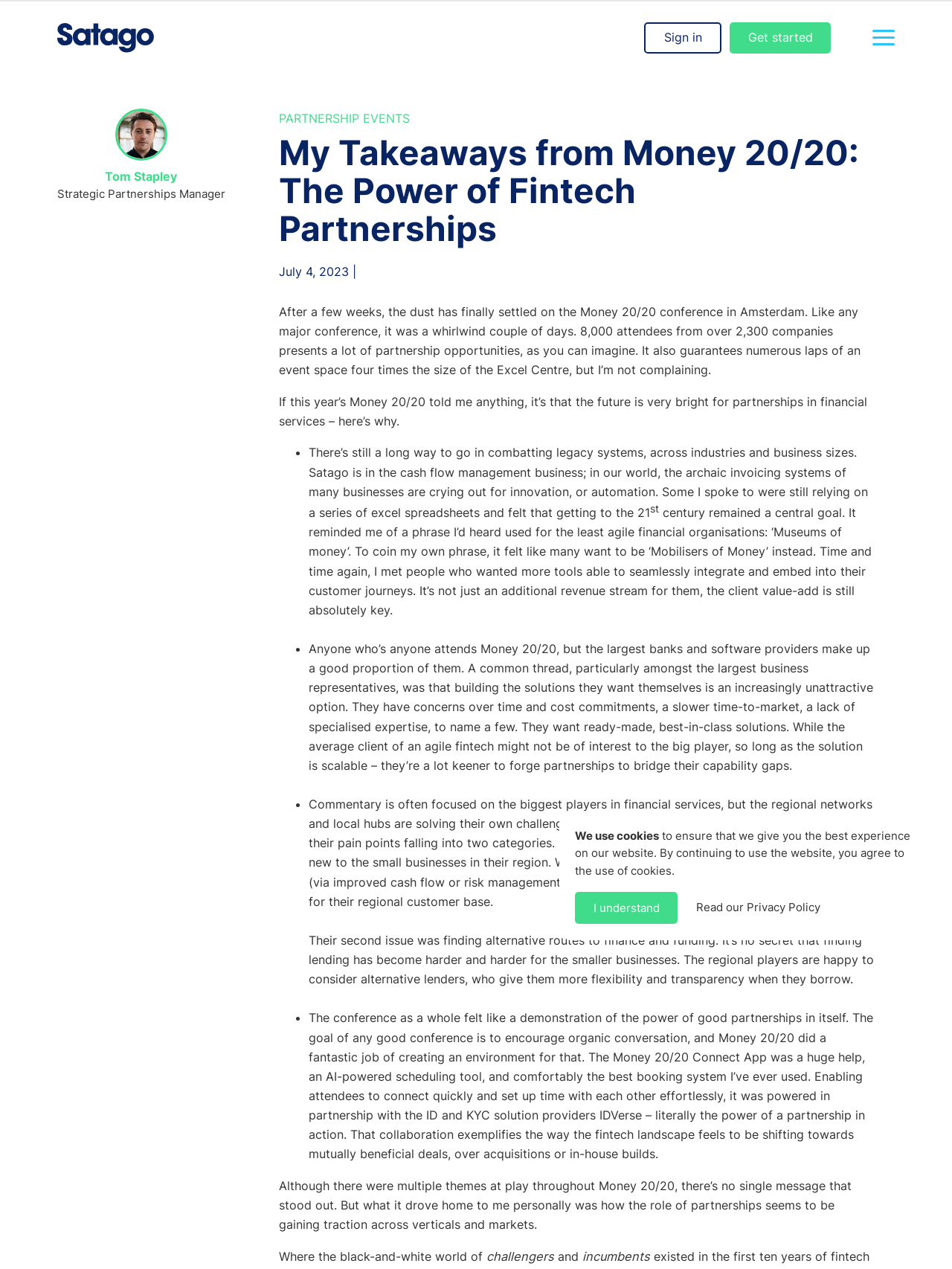Bounding box coordinates should be in the format (top-left x, top-left y, bottom-right x, bottom-right y) and all values should be floating point numbers between 0 and 1. Determine the bounding box coordinate for the UI element described as: I understand

[0.604, 0.703, 0.712, 0.728]